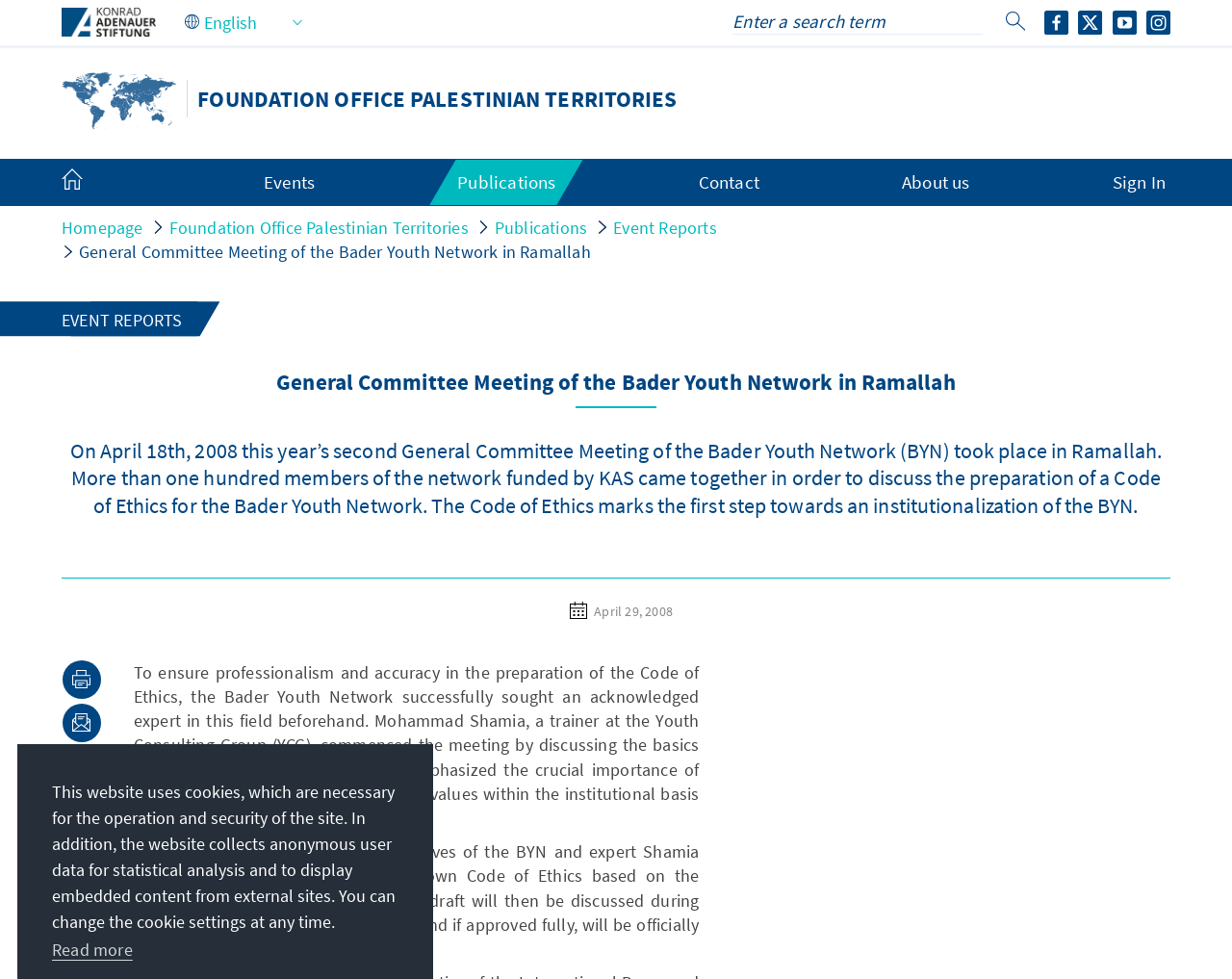Determine the bounding box coordinates of the section I need to click to execute the following instruction: "Search for something". Provide the coordinates as four float numbers between 0 and 1, i.e., [left, top, right, bottom].

None